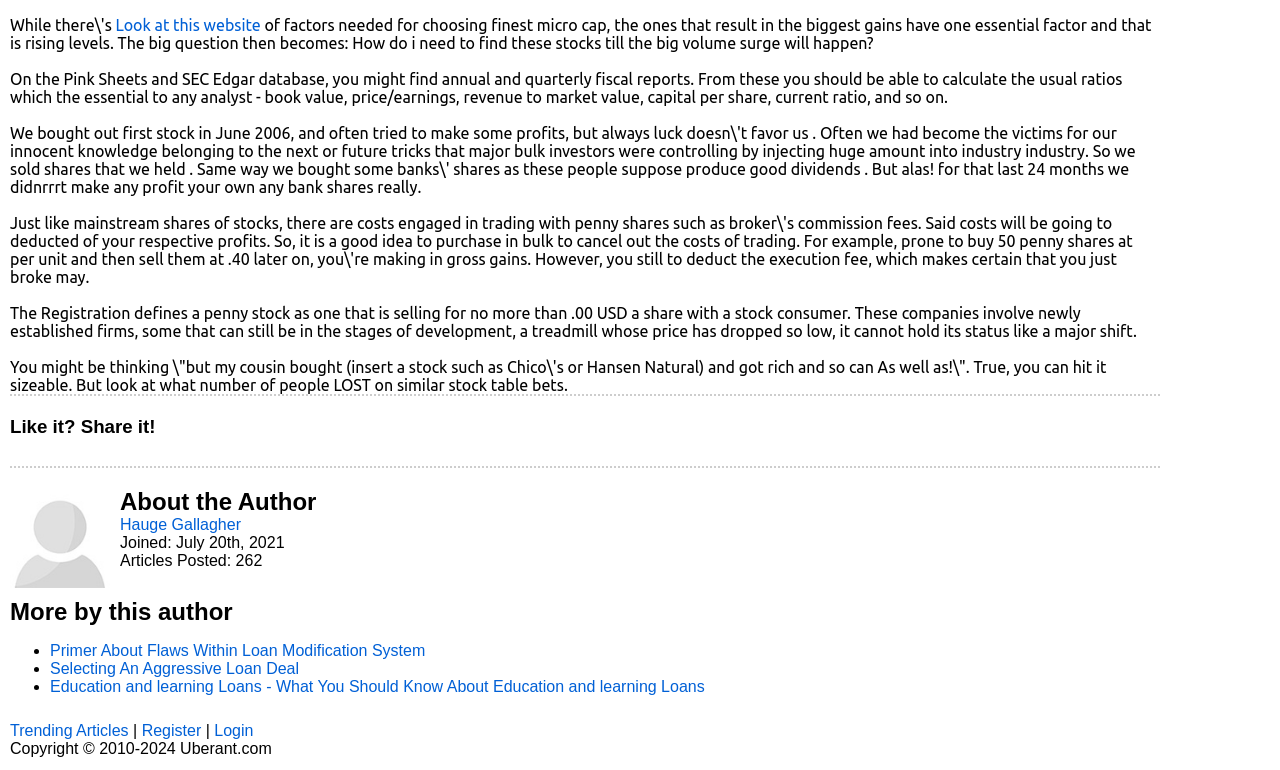Please find the bounding box for the UI component described as follows: "alt="Hauge Gallagher"".

[0.008, 0.745, 0.086, 0.768]